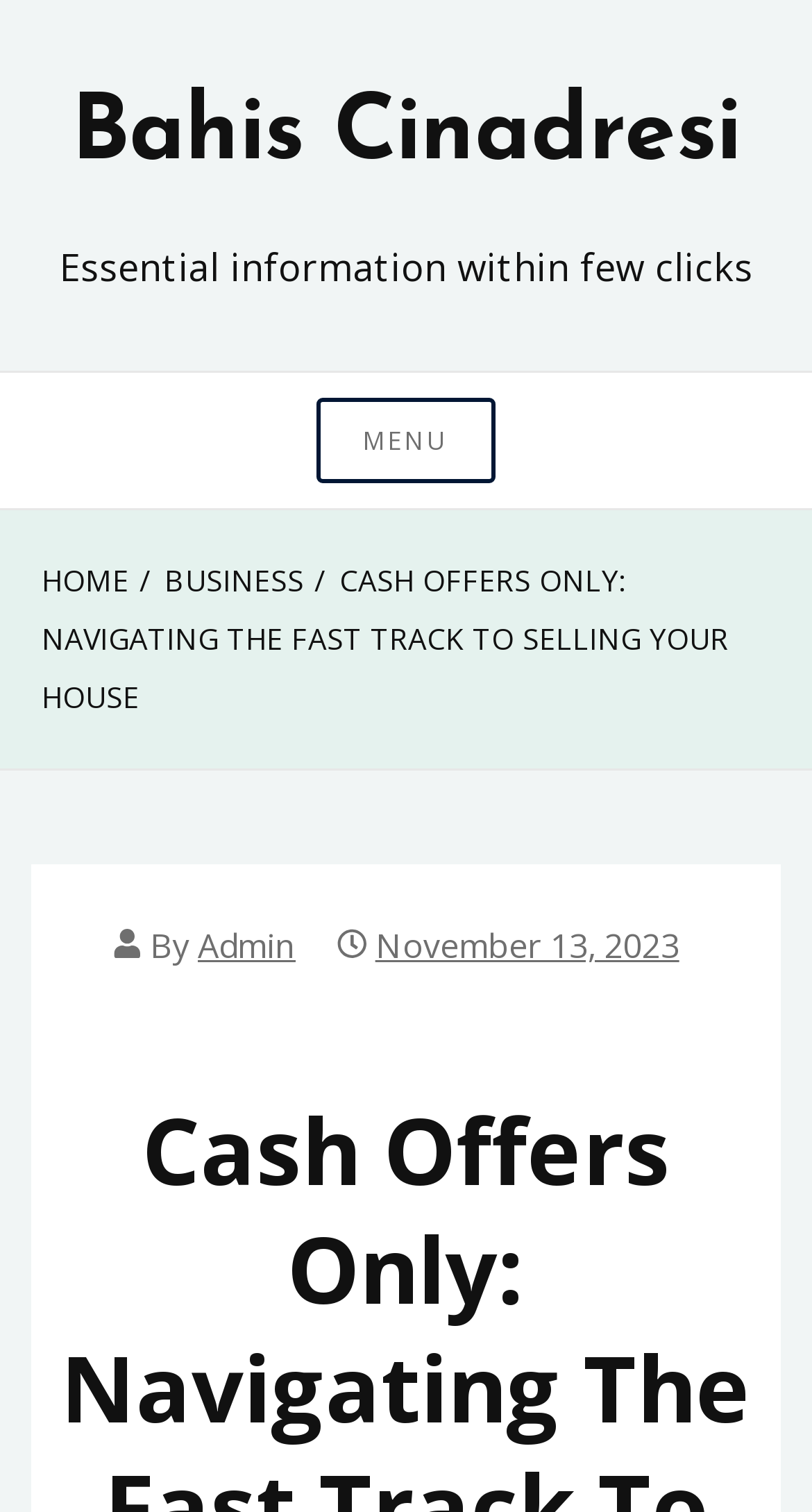Determine the bounding box coordinates for the UI element with the following description: "Richmond Hill". The coordinates should be four float numbers between 0 and 1, represented as [left, top, right, bottom].

None